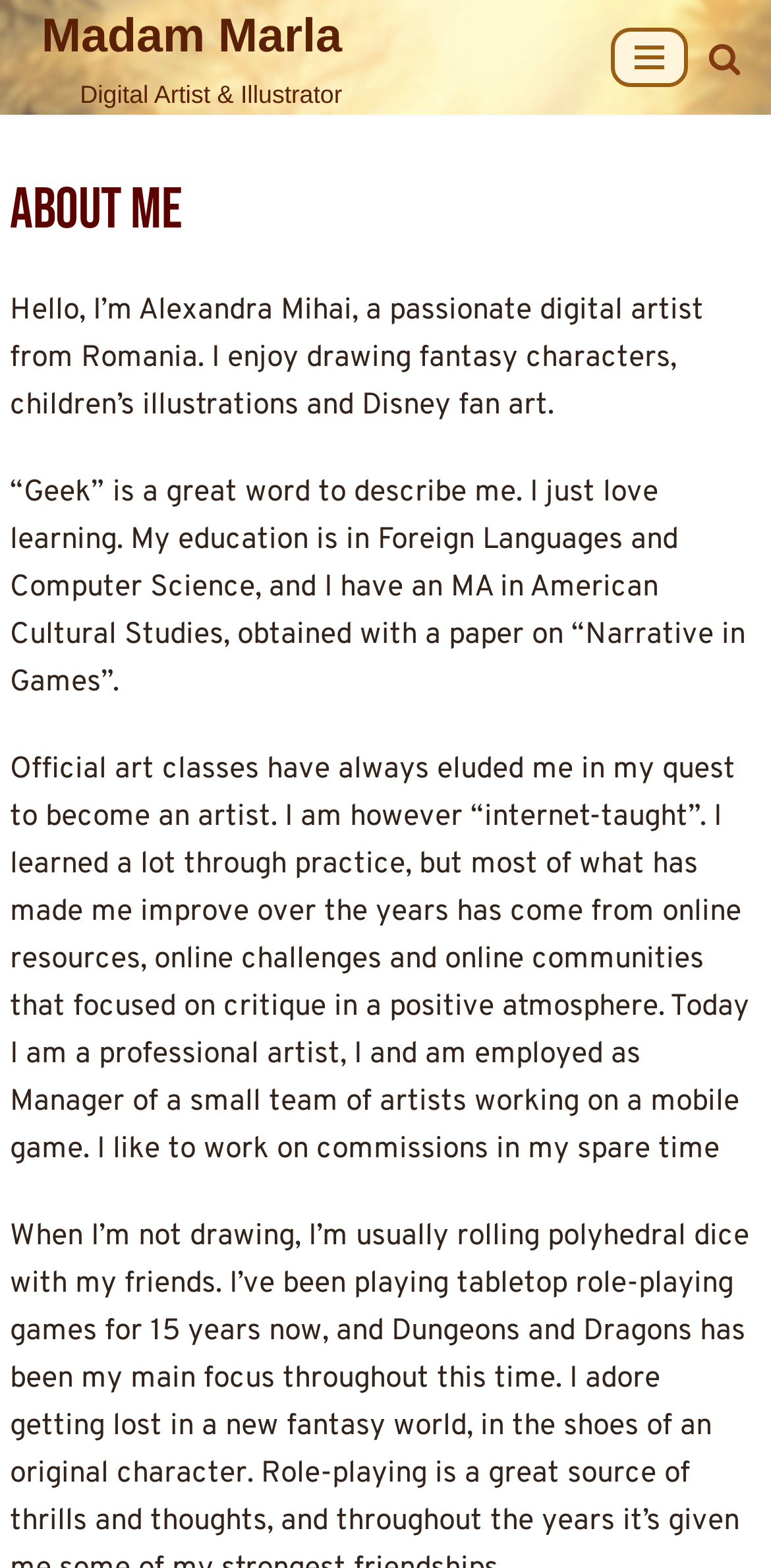Identify the coordinates of the bounding box for the element described below: "Navigation Menu". Return the coordinates as four float numbers between 0 and 1: [left, top, right, bottom].

[0.792, 0.018, 0.892, 0.056]